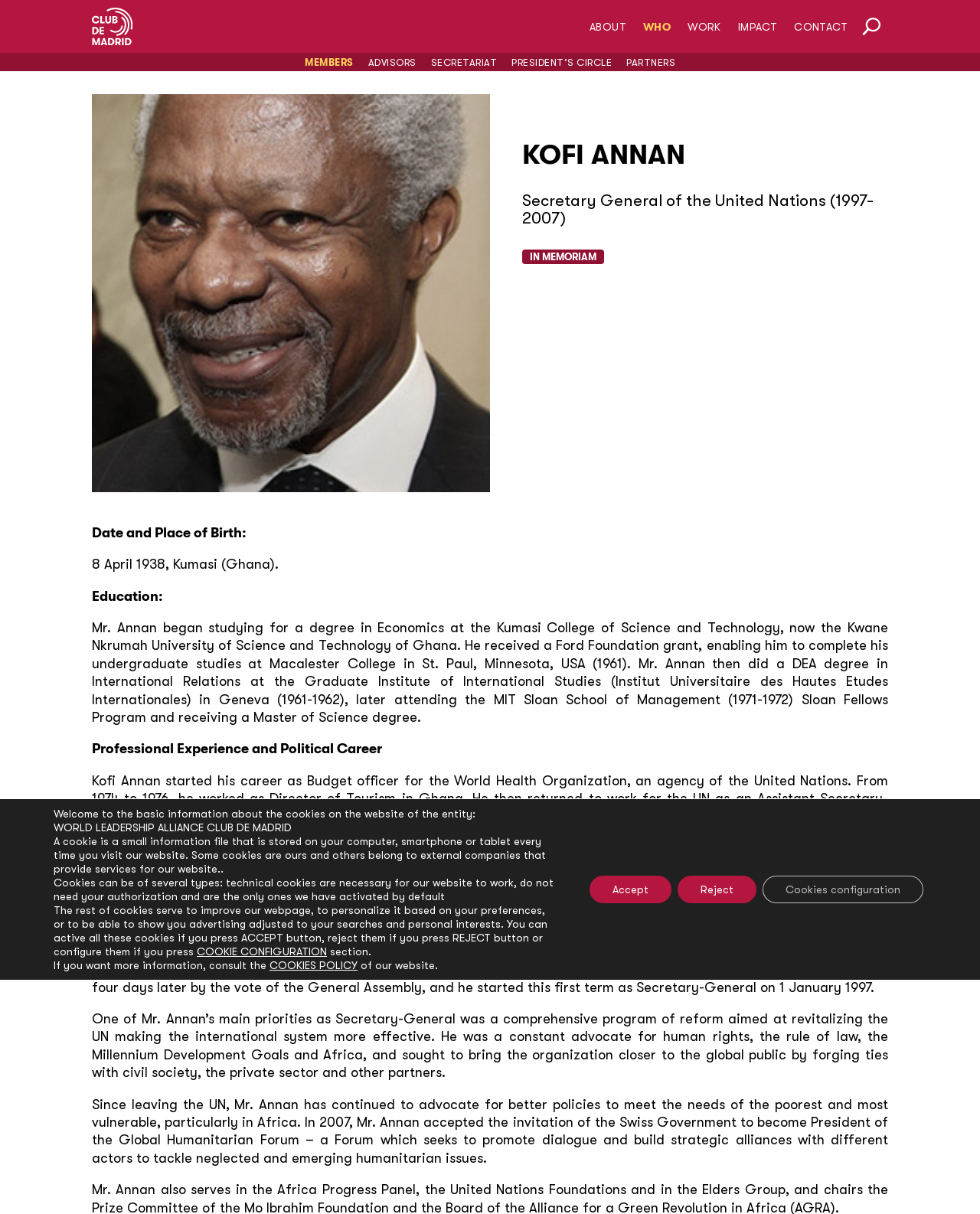Describe the webpage meticulously, covering all significant aspects.

This webpage is dedicated to the life and career of Kofi Annan, the former Secretary General of the United Nations. At the top left corner, there is a large logo image, and next to it, a navigation menu with links to "ABOUT", "WHO", "WORK", "IMPACT", and "CONTACT". Below the navigation menu, there is a button with the letter "U" and a link to "MEMBERS". 

On the right side of the page, there is a prominent heading "KOFI ANNAN" followed by a brief description of his role as Secretary General of the United Nations. Below this, there is a section titled "IN MEMORIAM" with a series of paragraphs detailing Kofi Annan's life, education, and professional experience. 

The page also features a large image, likely a portrait of Kofi Annan, taking up most of the left side of the page. At the bottom of the page, there is a GDPR cookie banner with a brief explanation of cookies and their uses, as well as buttons to accept, reject, or configure cookies.